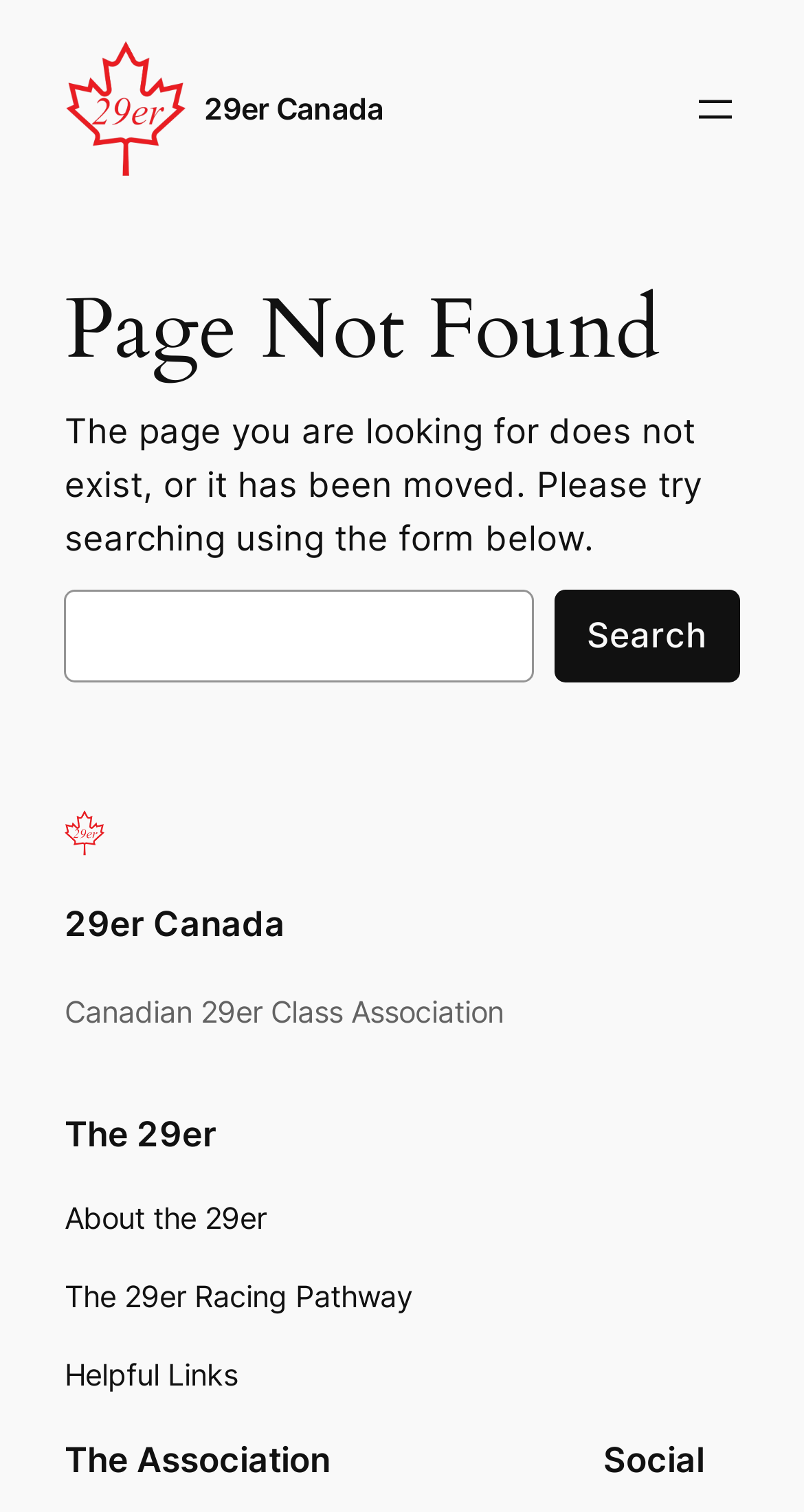Please give a concise answer to this question using a single word or phrase: 
What is the name of the association?

29er Canada